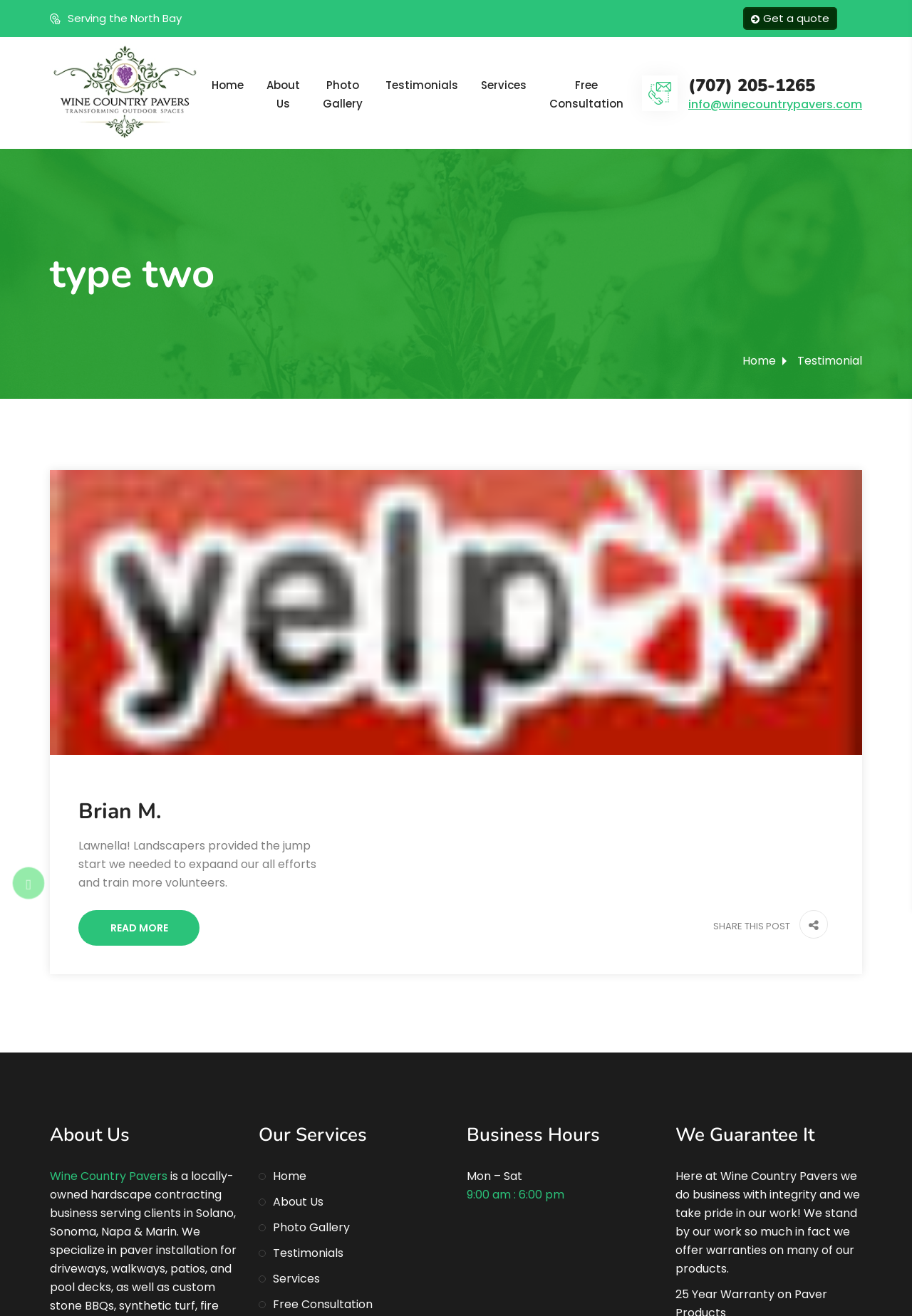What is the guarantee offered by the company? Refer to the image and provide a one-word or short phrase answer.

Warranties on products